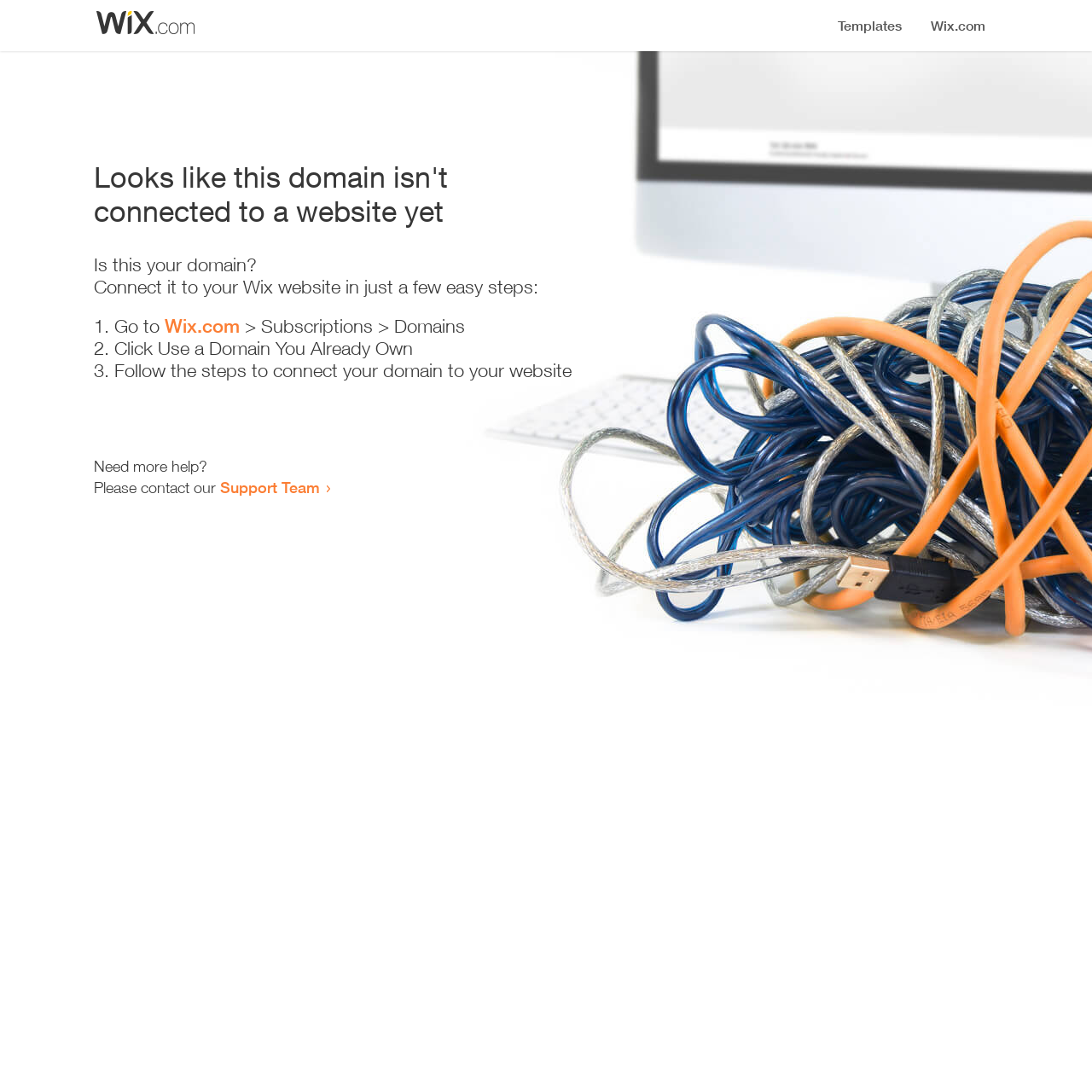Provide the bounding box coordinates of the HTML element this sentence describes: "Wix.com". The bounding box coordinates consist of four float numbers between 0 and 1, i.e., [left, top, right, bottom].

[0.151, 0.288, 0.22, 0.309]